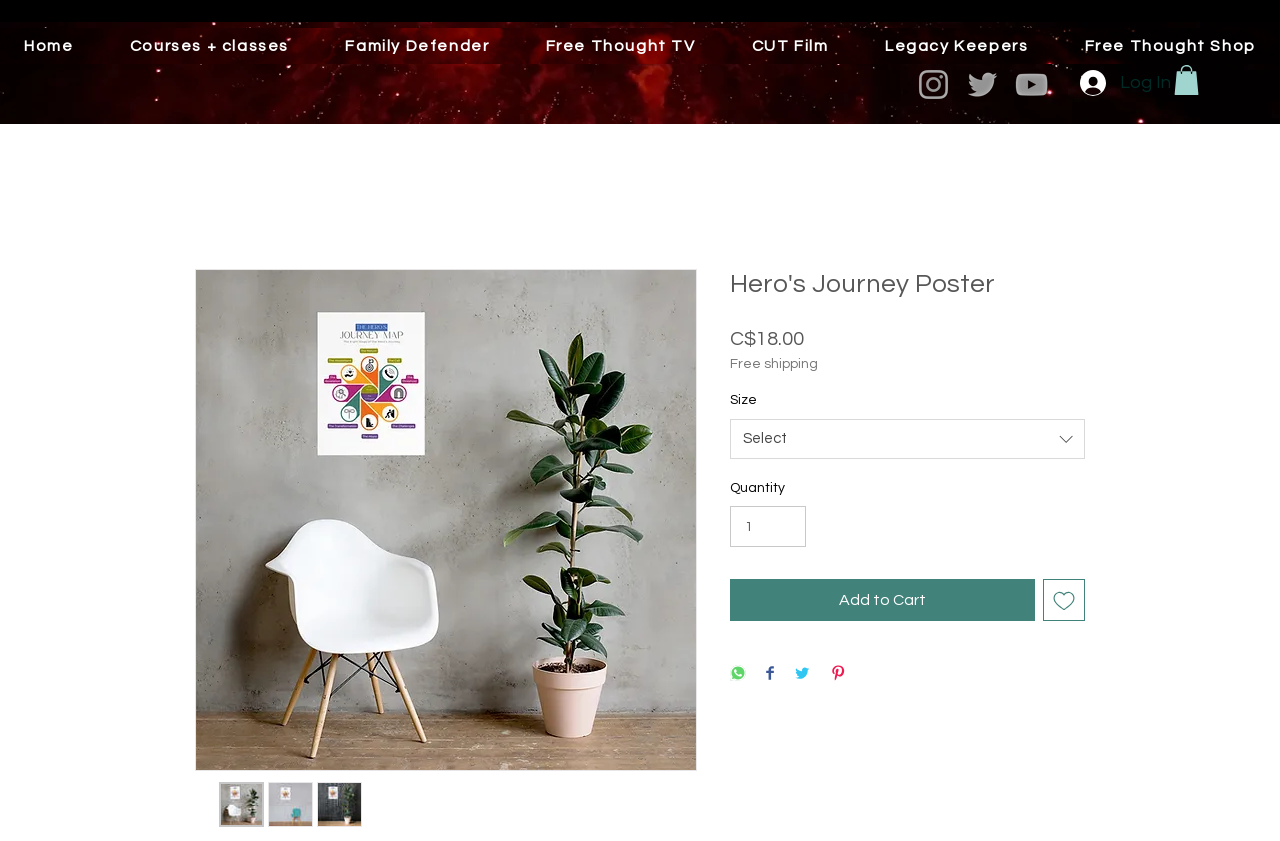Answer the question below using just one word or a short phrase: 
What is the price of the Hero's Journey Poster?

C$18.00